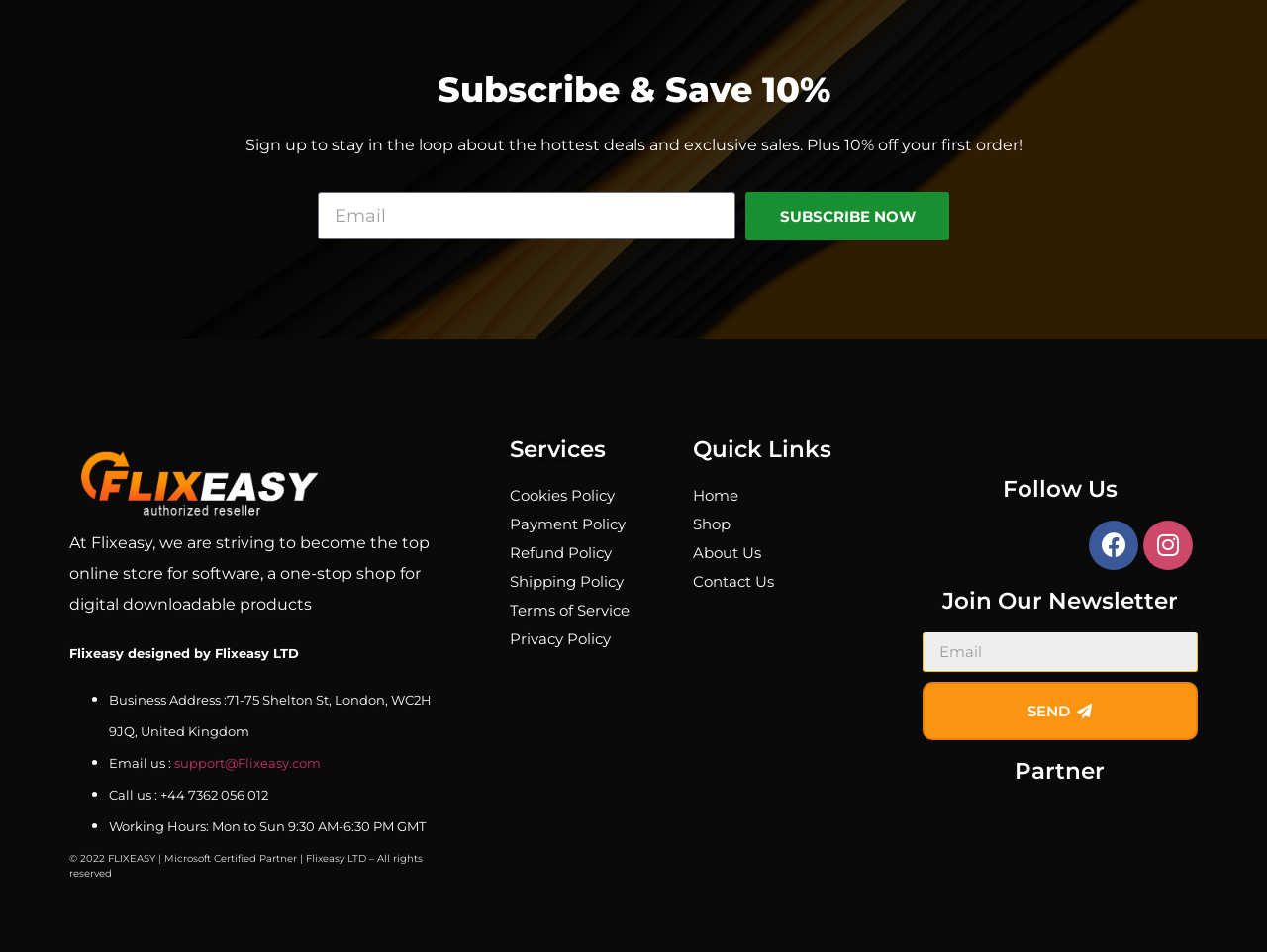How can I contact the company?
Kindly give a detailed and elaborate answer to the question.

The webpage provides an email address 'support@Flixeasy.com' and a phone number '+44 7362 056 012' to contact the company.